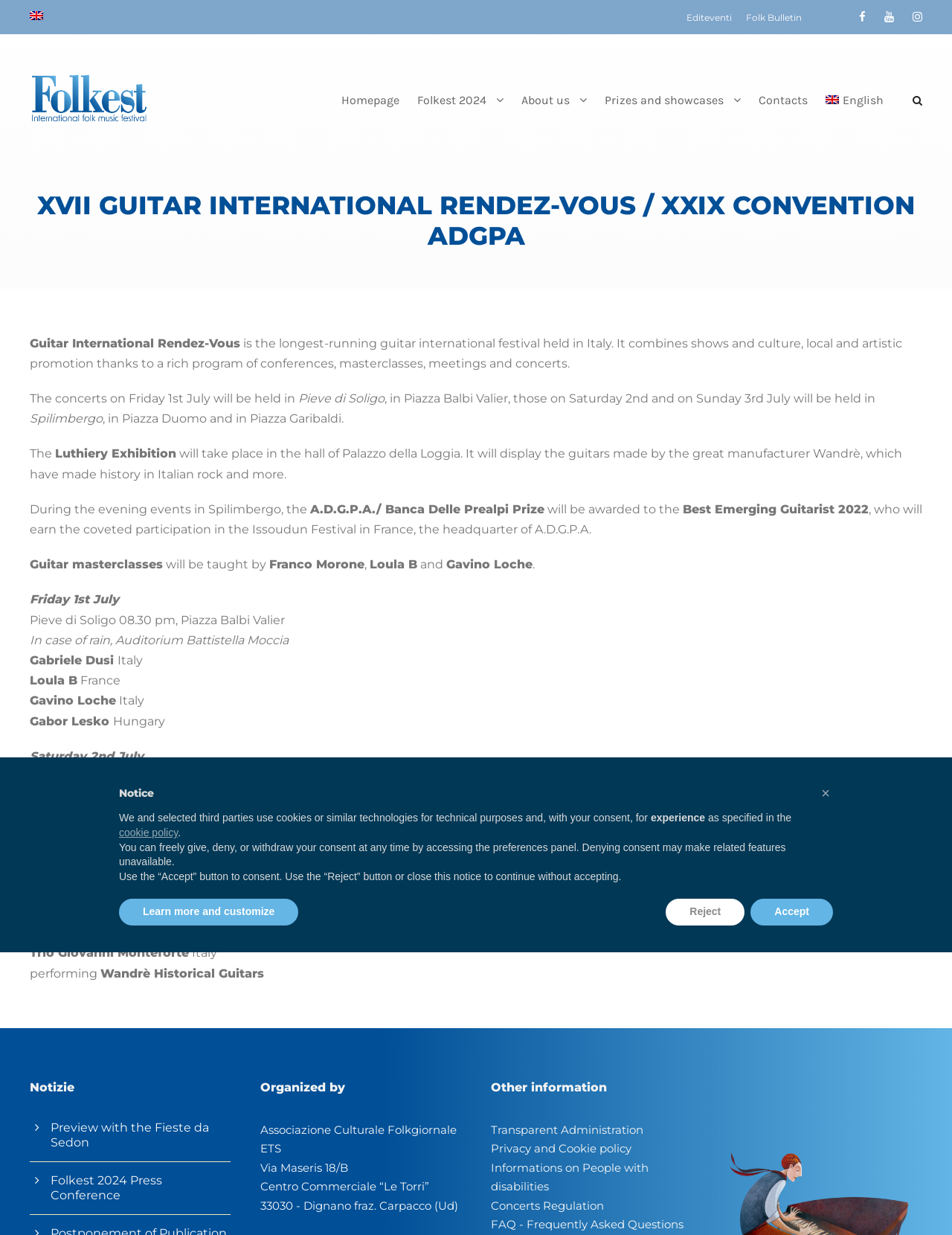Identify the bounding box of the UI component described as: "Prizes and showcases".

[0.635, 0.073, 0.778, 0.109]